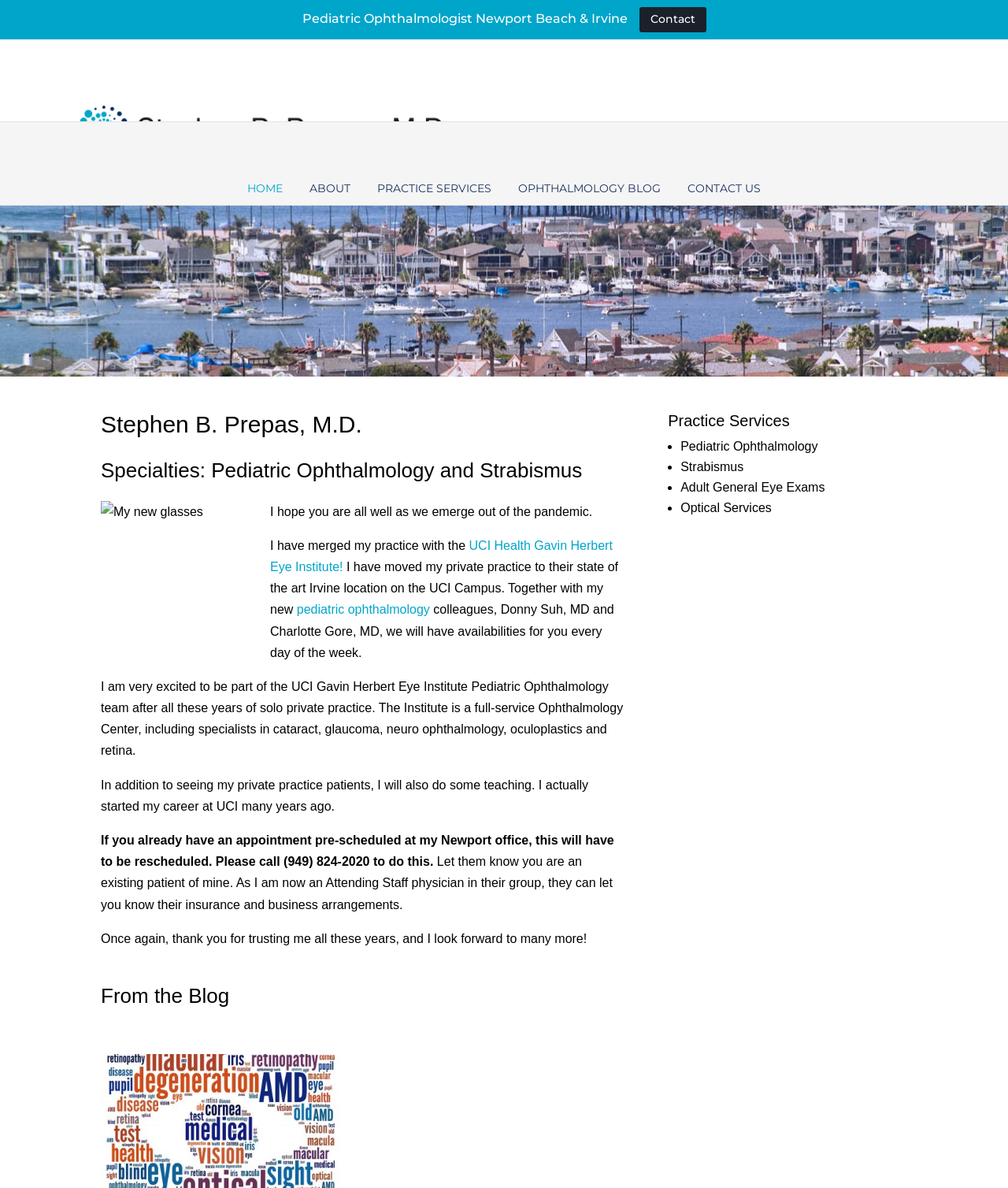Provide the bounding box coordinates for the UI element that is described as: "name="s" placeholder="Search …" title="Search for:"".

[0.077, 0.032, 0.977, 0.034]